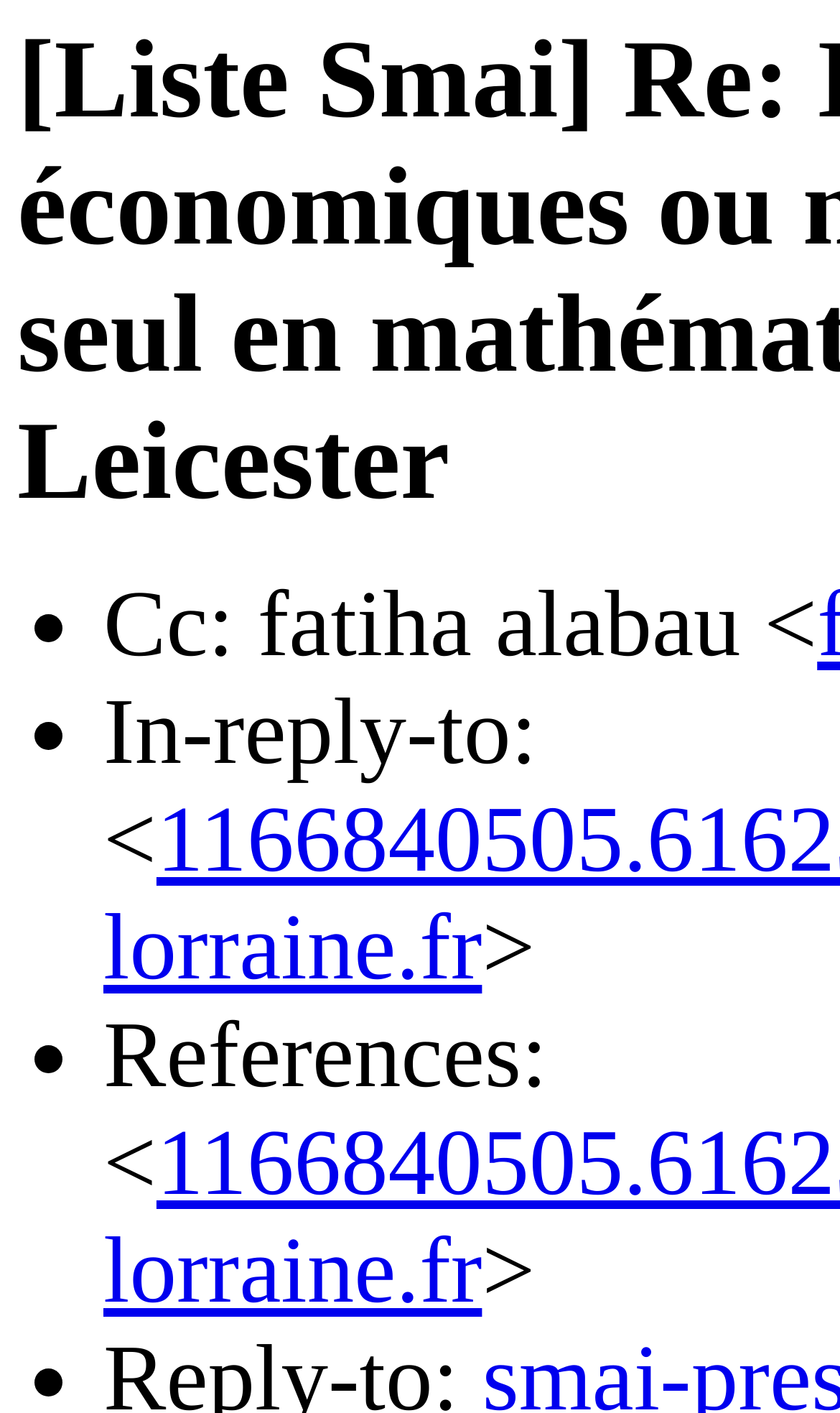Describe in detail what you see on the webpage.

The webpage appears to be an email thread or a message conversation. At the top-left corner, there are three list markers, each represented by a bullet point, spaced evenly apart. 

To the right of each list marker, there are corresponding text elements. The first text element reads "Cc: fatiha alabau <", which suggests that it is a carbon copy recipient's information. The second text element says "In-reply-to: <", which implies that it is a reply to a previous message. The third text element reads "References: <", which may contain references to previous messages or threads.

Each of these text elements is positioned below the previous one, with a small gap in between. The ">" symbol appears at the end of each text element, likely indicating the end of the respective information. Overall, the webpage seems to be displaying the metadata or headers of an email conversation.